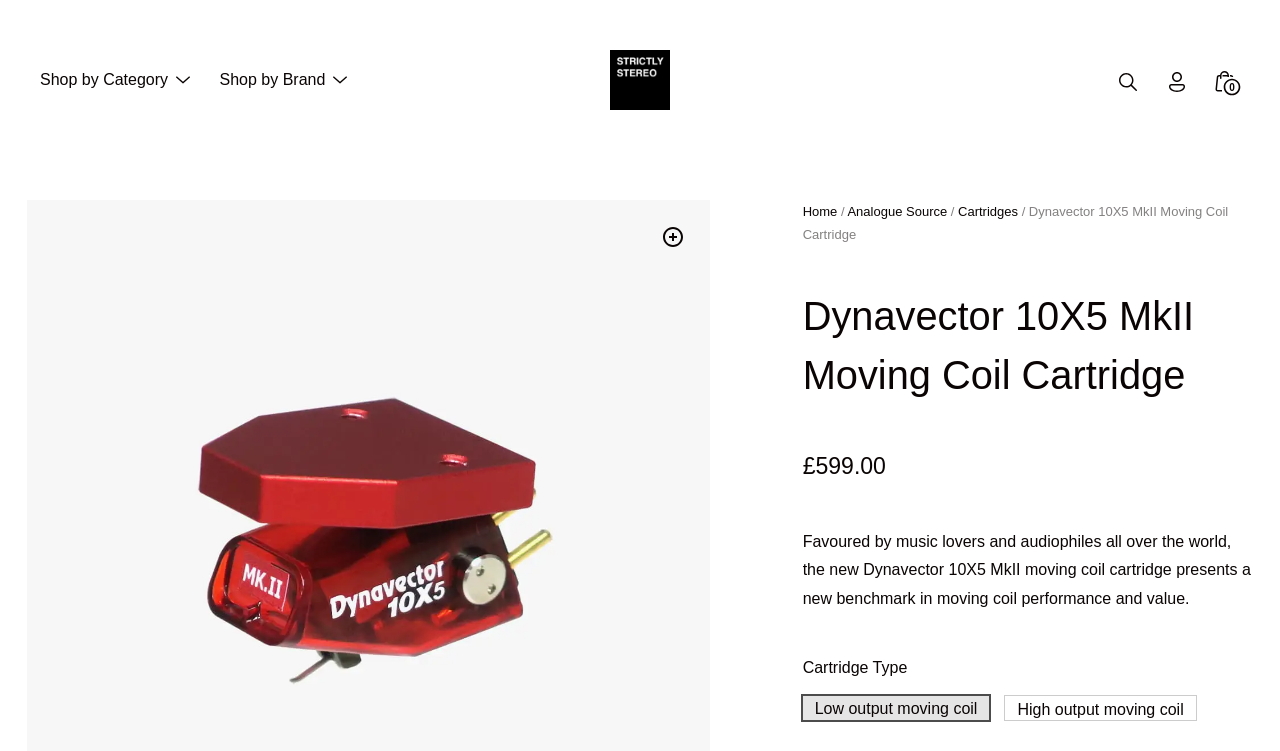Please provide a one-word or phrase answer to the question: 
What type of cartridge is this?

Moving Coil